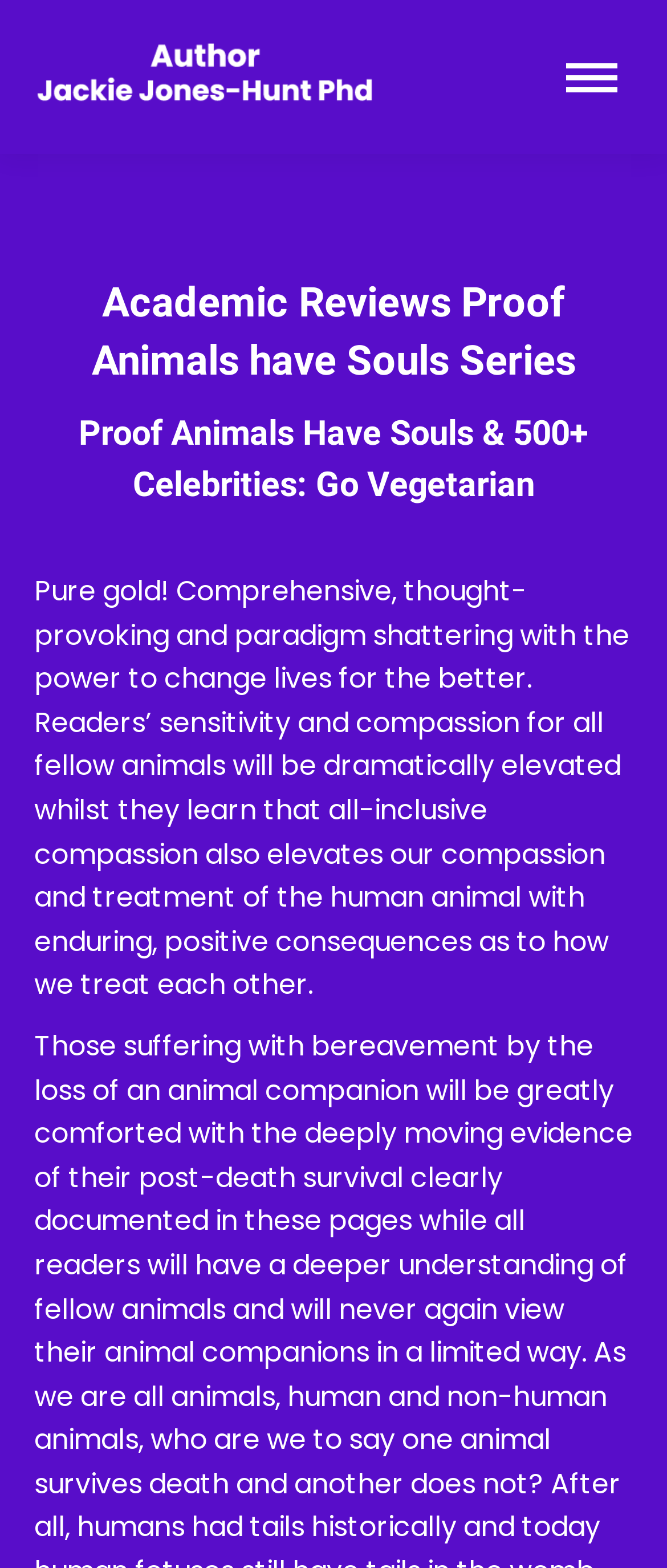What is the tone of the review?
Please provide a single word or phrase as your answer based on the image.

Positive